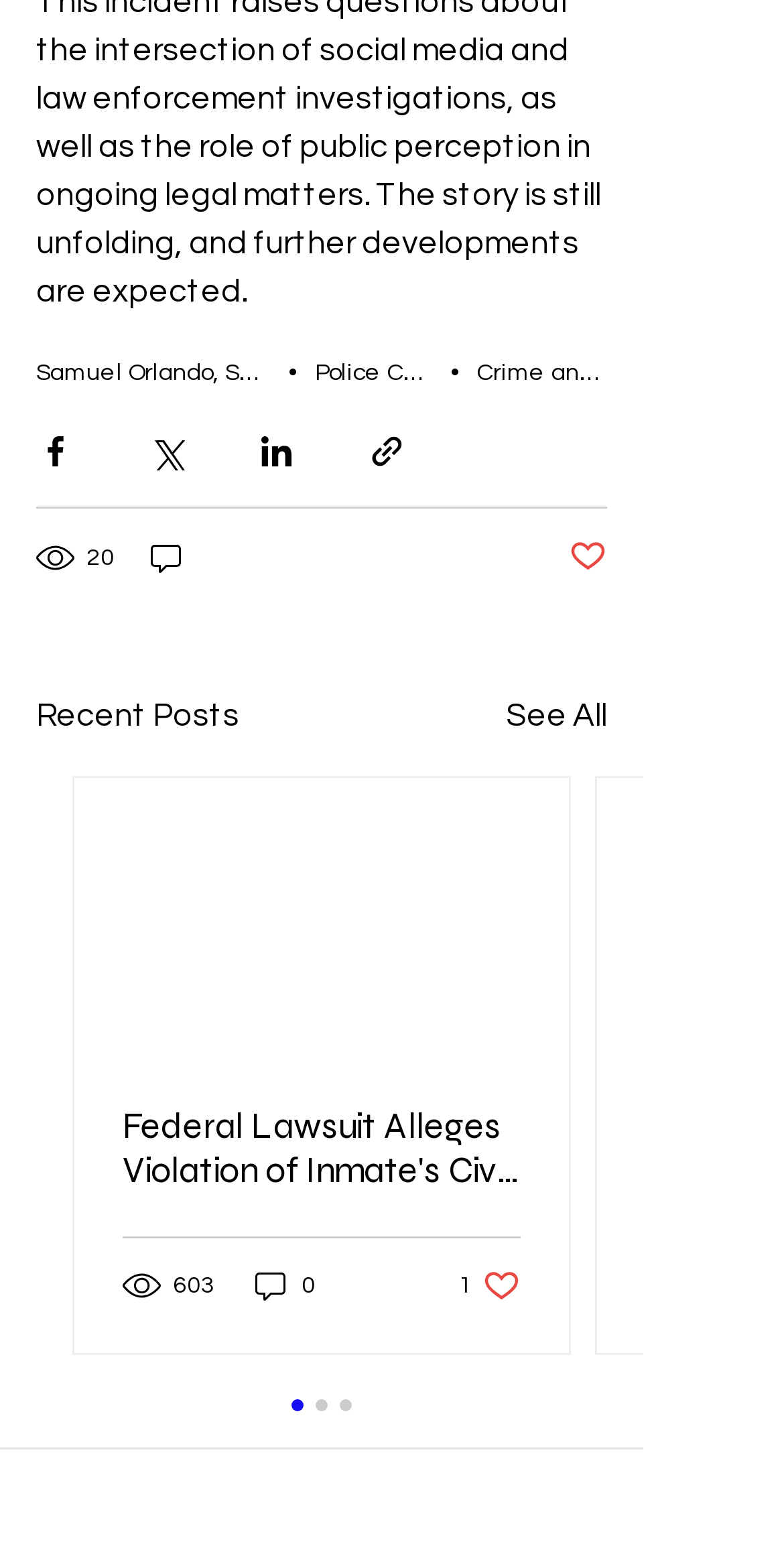Identify the bounding box coordinates of the clickable region necessary to fulfill the following instruction: "See all recent posts". The bounding box coordinates should be four float numbers between 0 and 1, i.e., [left, top, right, bottom].

[0.646, 0.443, 0.774, 0.474]